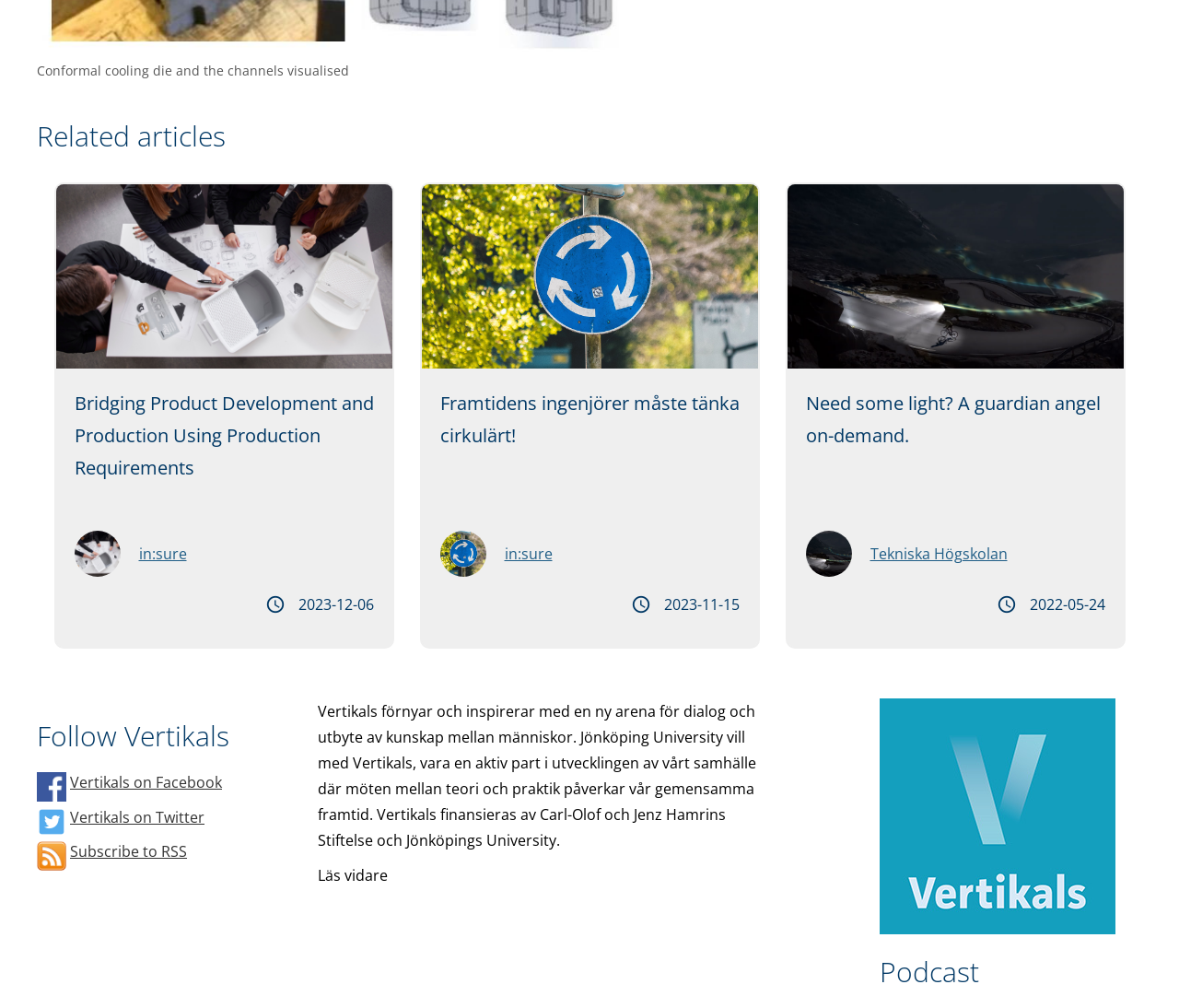Please find the bounding box coordinates of the clickable region needed to complete the following instruction: "View the 'Archives' section". The bounding box coordinates must consist of four float numbers between 0 and 1, i.e., [left, top, right, bottom].

None